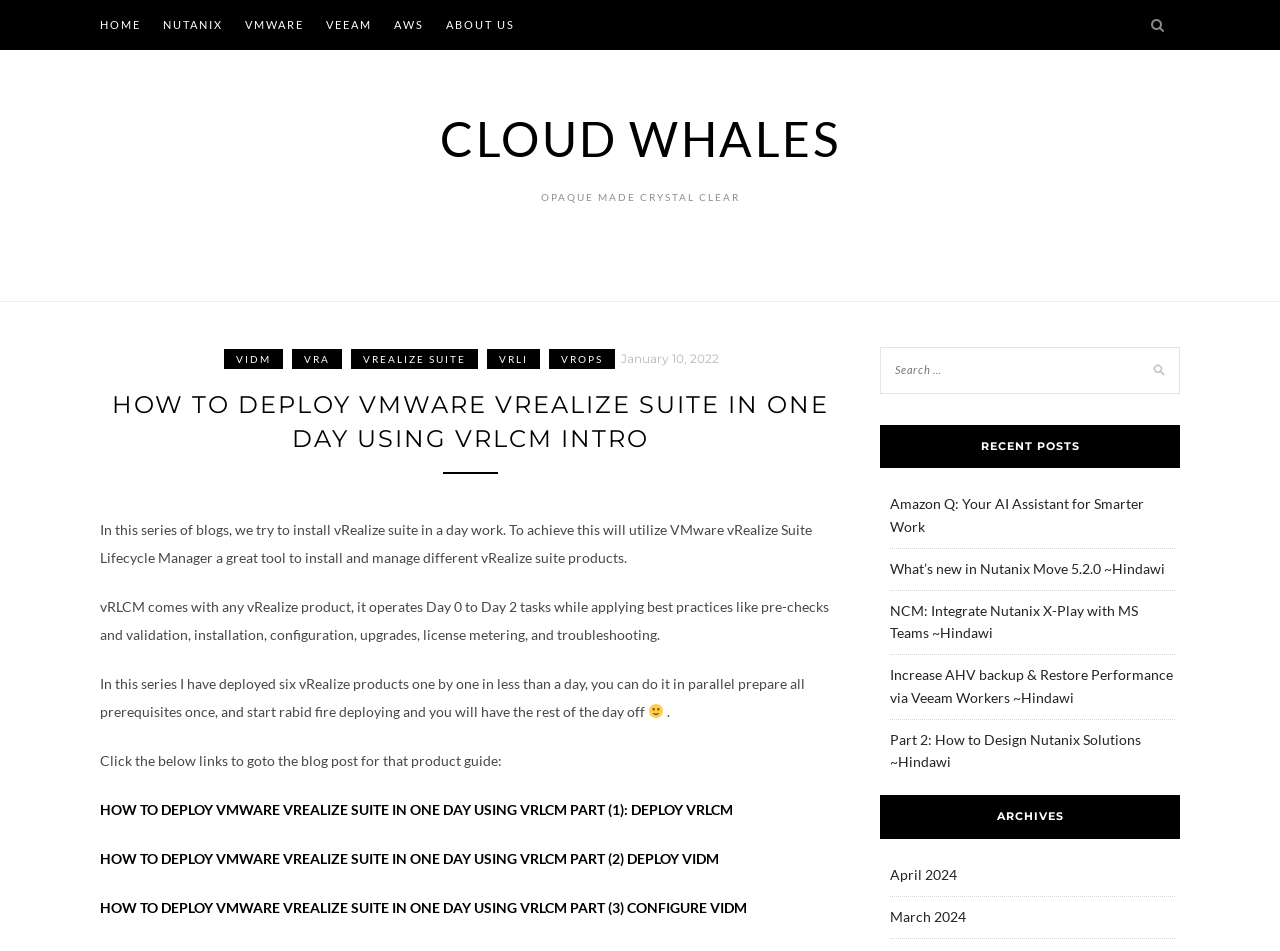Give a one-word or one-phrase response to the question:
What is the topic of the blog post series?

Deploying VMware vRealize Suite in one day using vRLCM